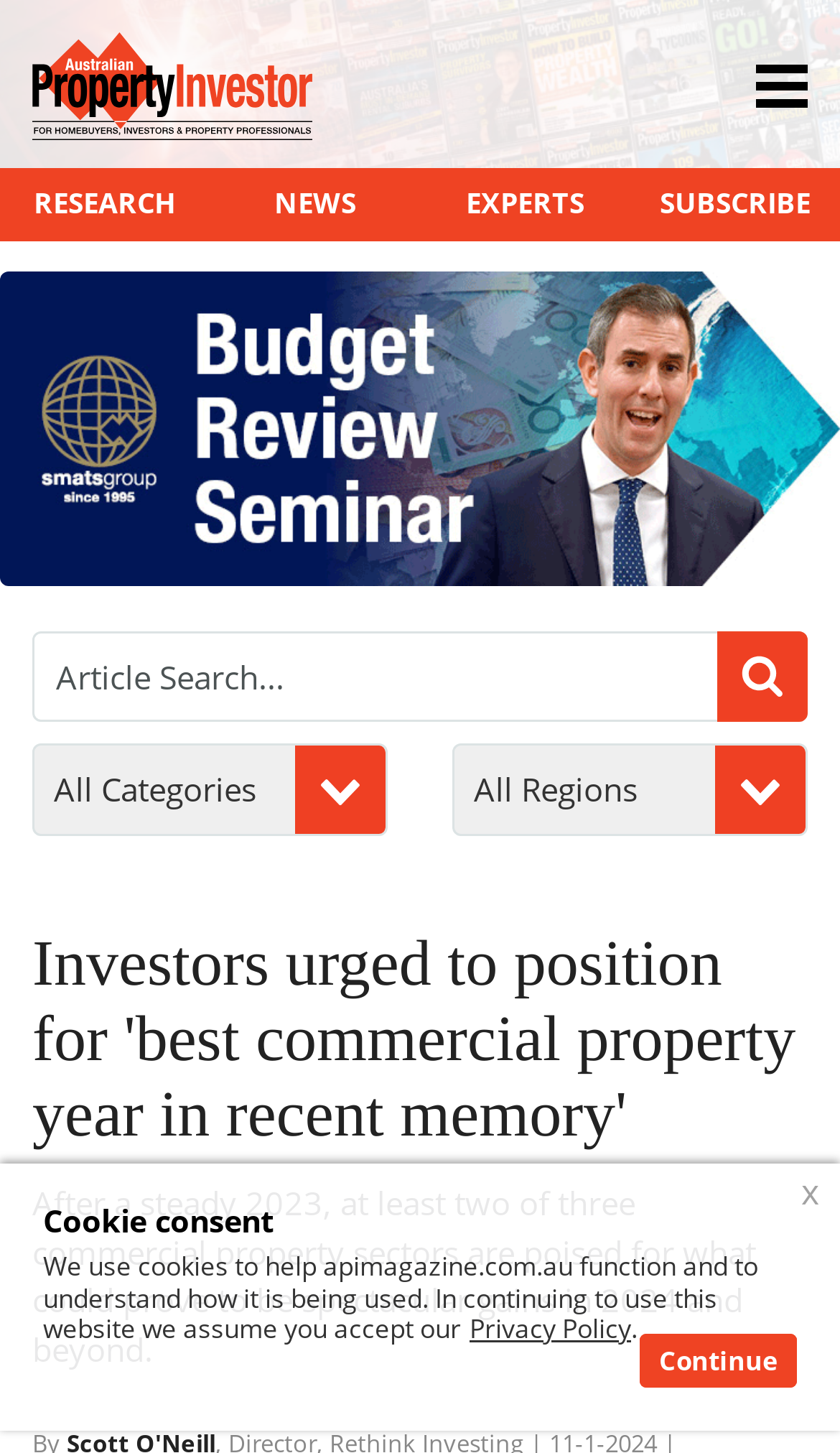How many navigation links are there?
Give a thorough and detailed response to the question.

I counted the number of links in the top navigation bar, which are 'RESEARCH', 'NEWS', 'EXPERTS', and 'SUBSCRIBE', so there are 4 navigation links.